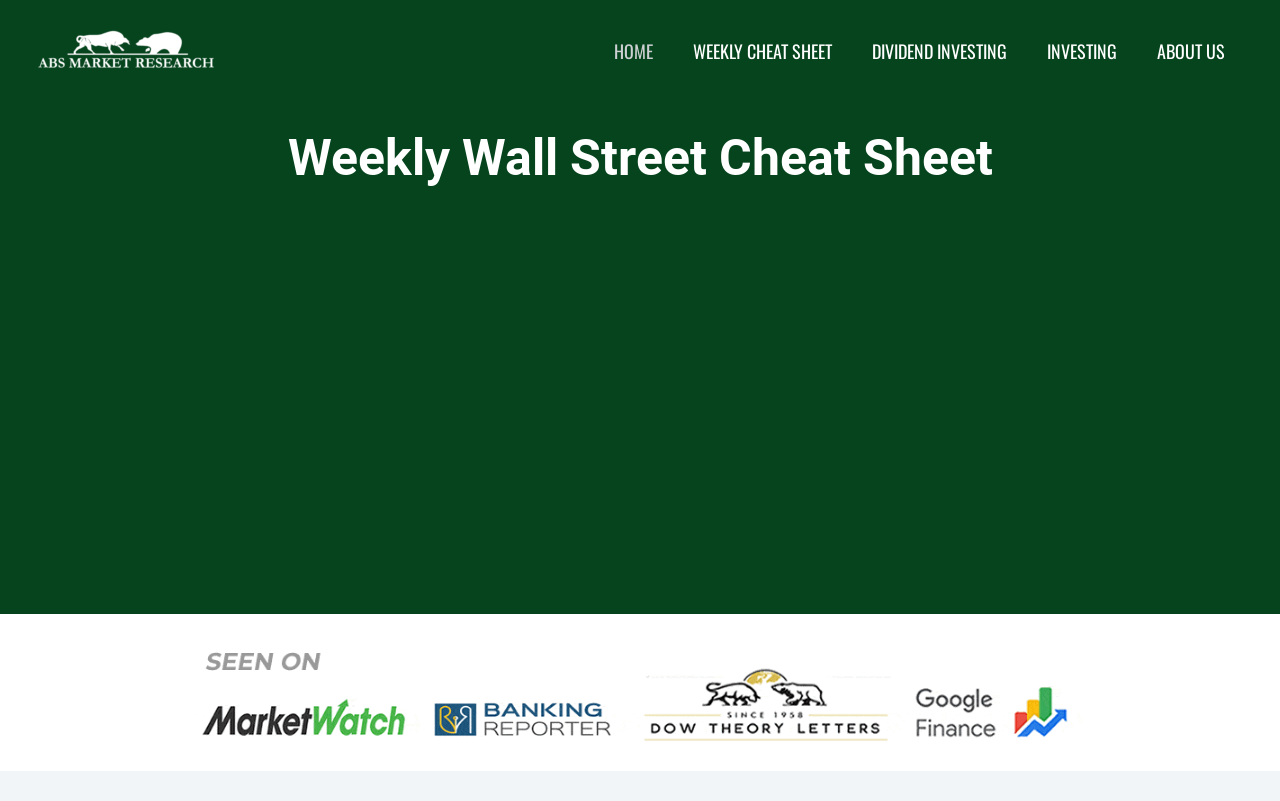Locate the bounding box coordinates of the area you need to click to fulfill this instruction: 'Enter your first name'. The coordinates must be in the form of four float numbers ranging from 0 to 1: [left, top, right, bottom].

[0.088, 0.501, 0.475, 0.546]